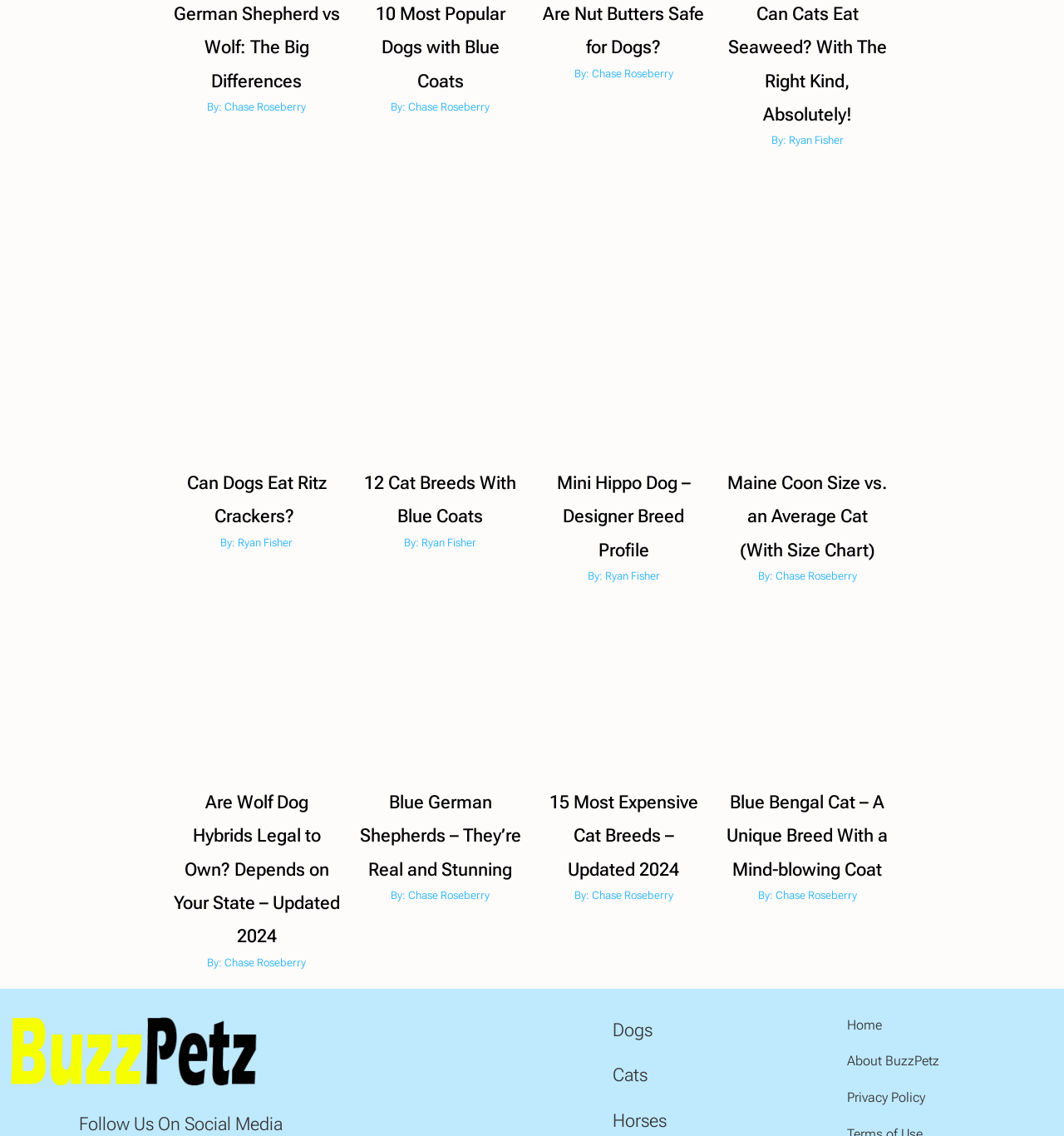What is the name of the website?
Based on the image, provide your answer in one word or phrase.

BuzzPetz